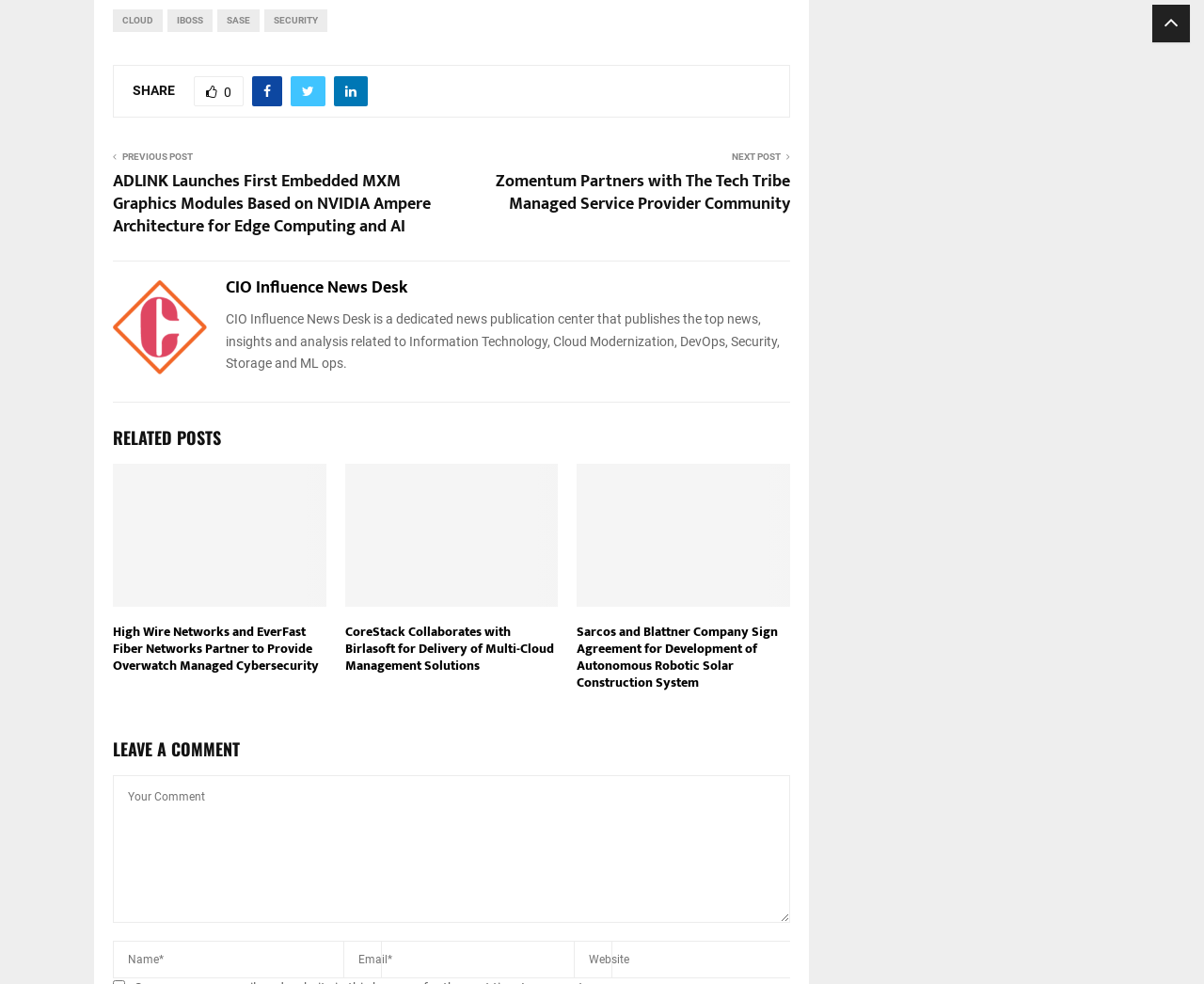Examine the screenshot and answer the question in as much detail as possible: What is the topic of the first related post?

I looked at the heading element under the 'RELATED POSTS' section and found the first related post to be about 'High Wire Networks and EverFast Fiber Networks Partner to Provide Overwatch Managed Cybersecurity'.